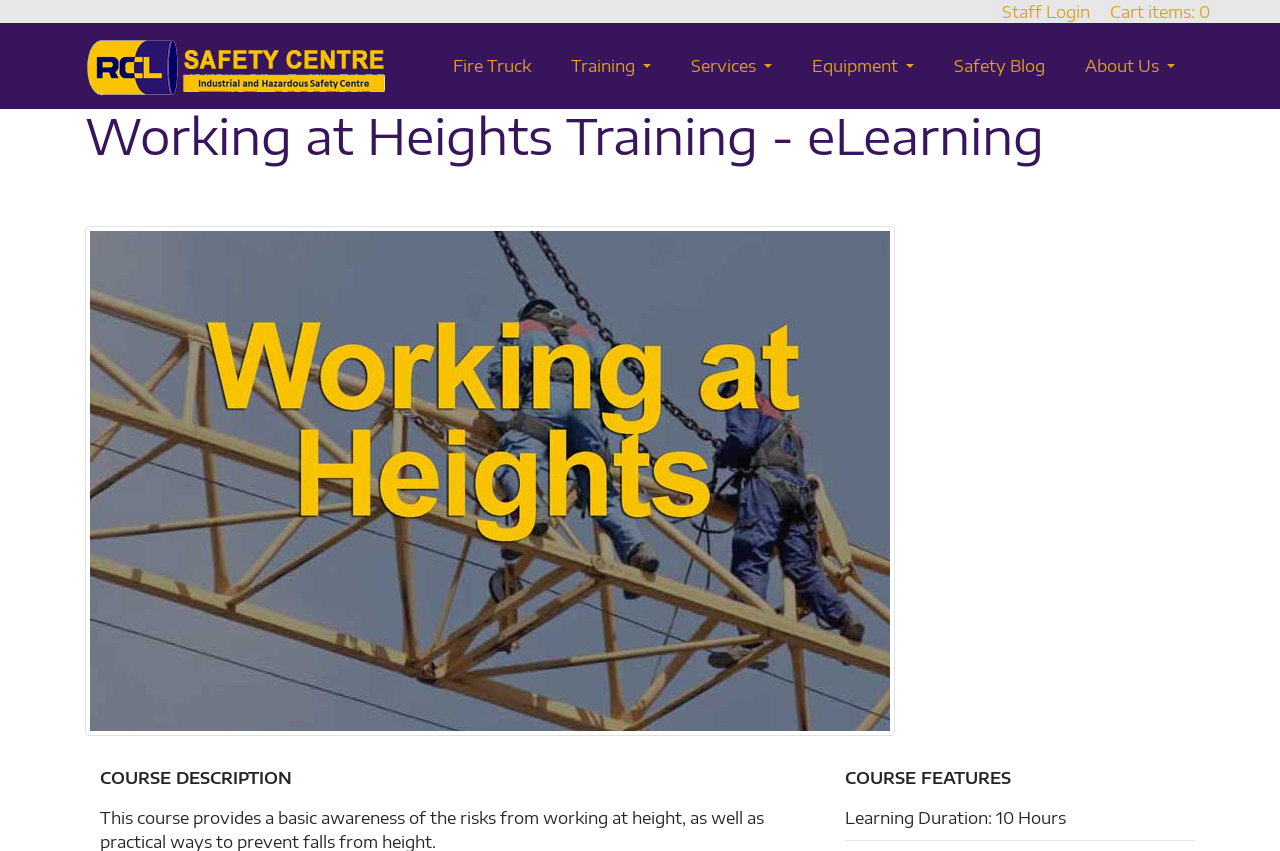Can you identify and provide the main heading of the webpage?

Working at Heights Training - eLearning